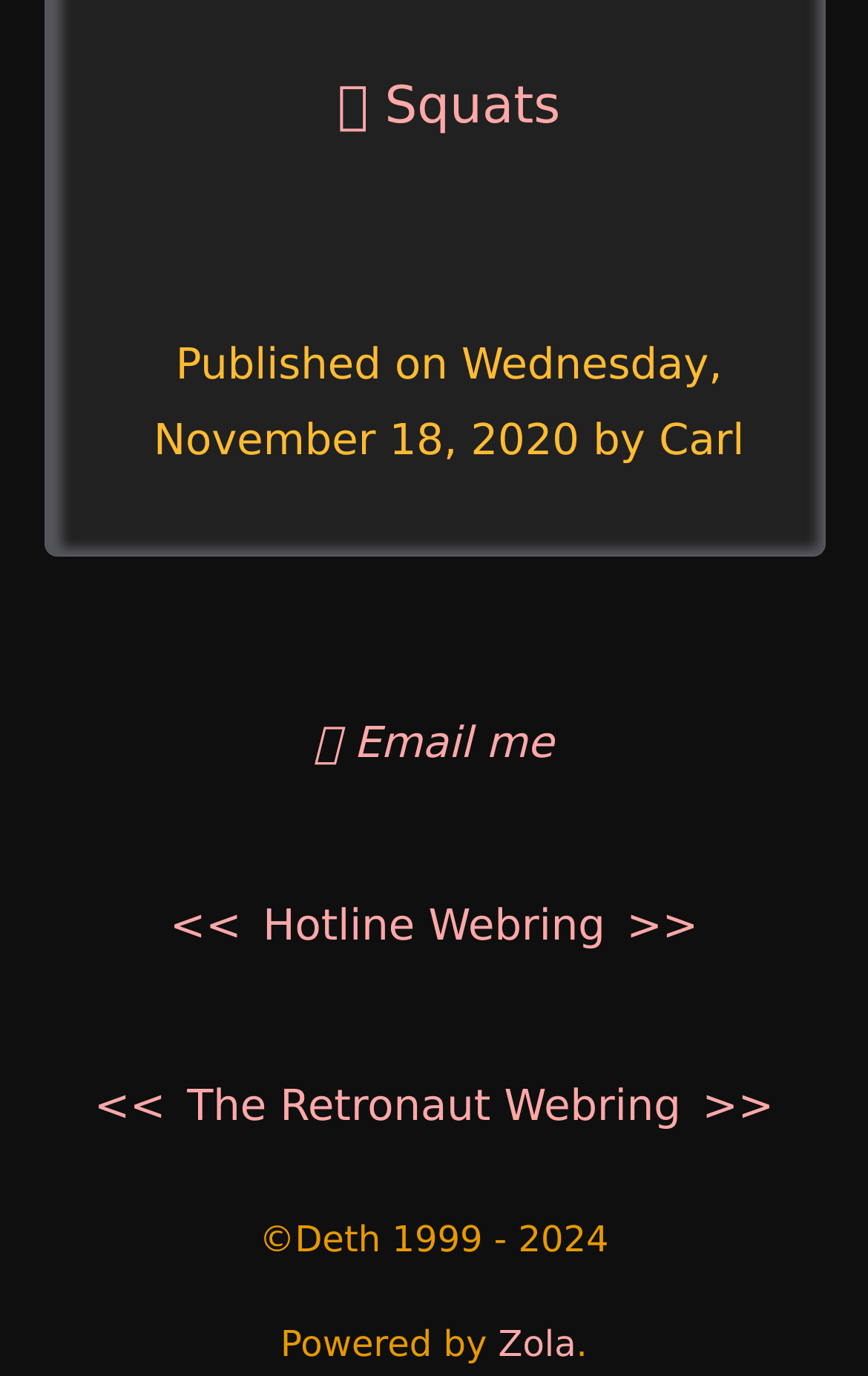What is the name of the platform that powers the website?
Please give a detailed and elaborate explanation in response to the question.

The name of the platform that powers the website can be found by looking at the text 'Powered by' followed by the link 'Zola' at the bottom of the page.